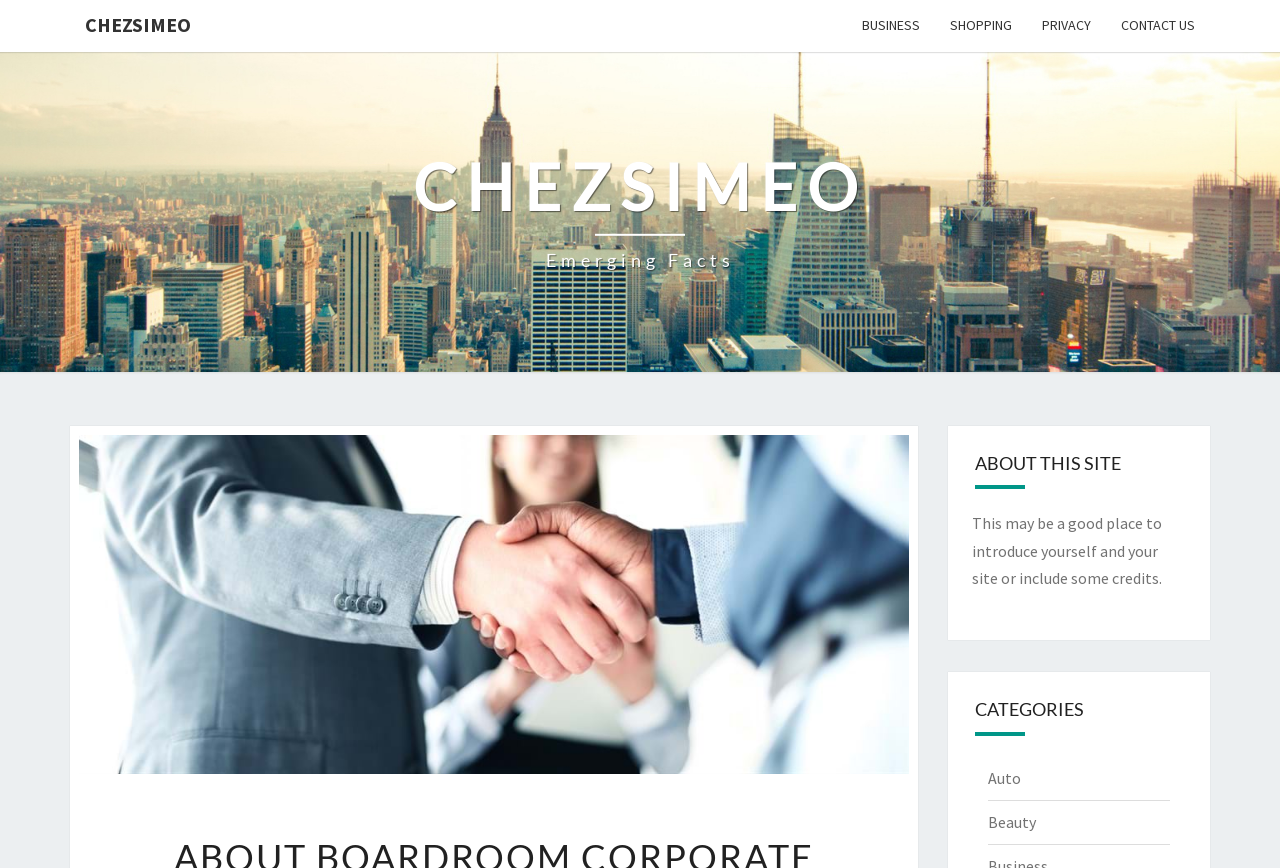What is the name of the company?
Provide a one-word or short-phrase answer based on the image.

CHEZSIMEO